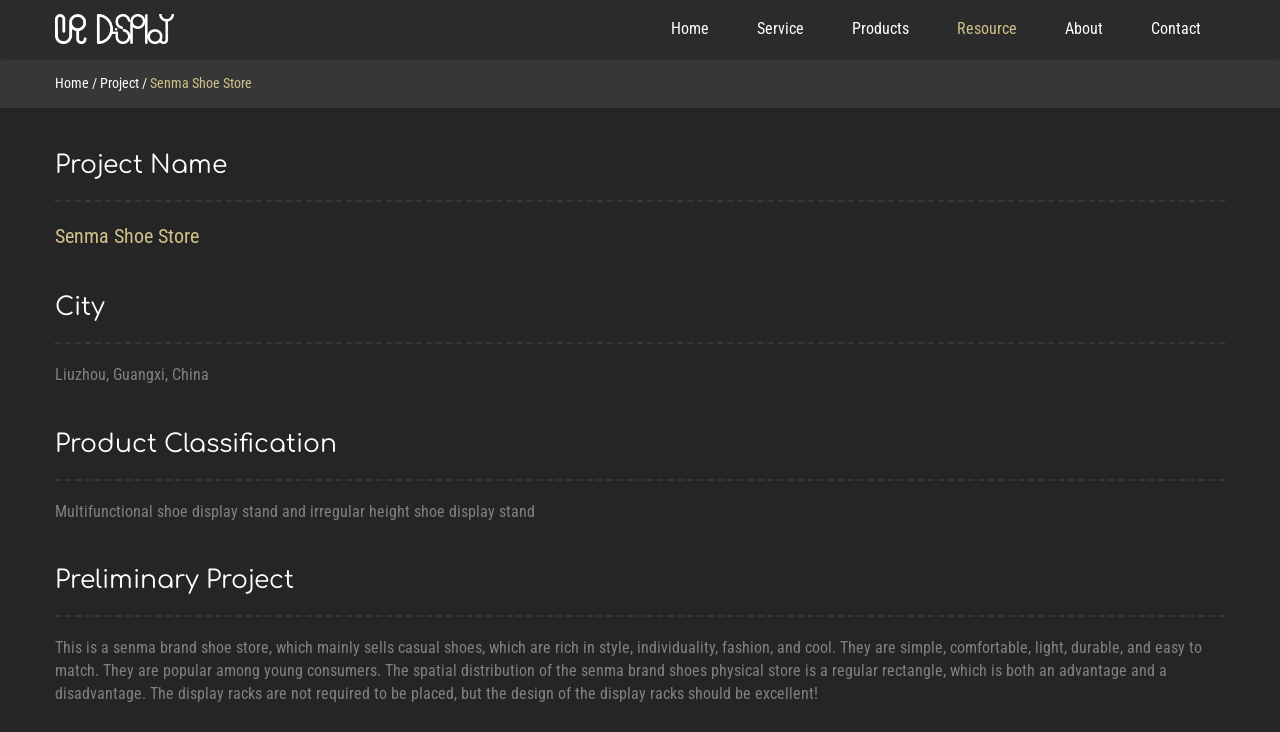Provide an in-depth caption for the contents of the webpage.

The webpage is about the Senma Shoe Store, specifically showcasing a multifunctional shoe display stand designed for the store. At the top left corner, there is an NR Logo image, which is also a link. Next to it, there are several links, including "Home", "Products", "About", and "Contact", aligned horizontally. Below the logo, there is a secondary navigation menu with links to "Home", "Project", and a text separator "/".

The main content of the page is divided into sections. The first section displays the project name, "Senma Shoe Store", followed by the city and location, "Liuzhou, Guangxi, China". Below this, there is a section titled "Product Classification", which describes the multifunctional shoe display stand and irregular height shoe display stand. 

Further down, there is a section titled "Preliminary Project", which provides a detailed description of the Senma brand shoe store, its target audience, and the spatial distribution of the physical store. The text explains that the store sells casual shoes with various styles and features, and that the design of the display racks should be excellent to overcome the advantages and disadvantages of the regular rectangular store layout.